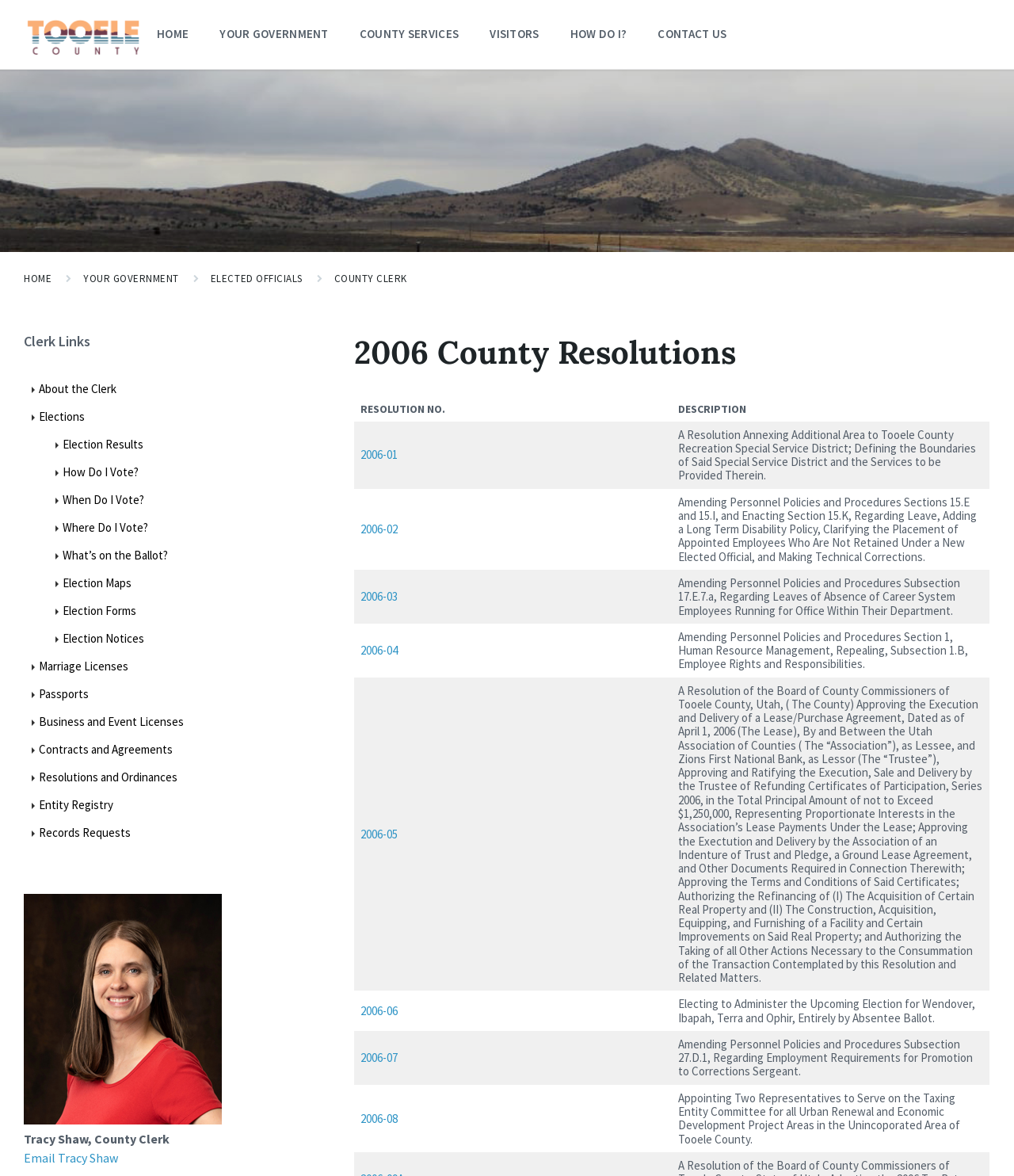What is the name of the county?
Deliver a detailed and extensive answer to the question.

I found the answer by looking at the top-left corner of the webpage, where it says '2006 County Resolutions - Tooele County'. The word 'Tooele' is part of the title, which suggests that it is the name of the county.